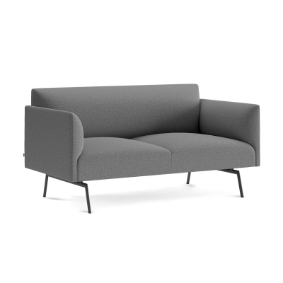Describe the image thoroughly.

This image showcases a modern, sleek office sofa characterized by its minimalist design and elegant gray upholstery. The sofa features a high backrest, which provides enhanced support and comfort, making it an ideal choice for office environments. Its unique legless construction gives it a floating appearance, simplifying cleaning and maintenance underneath. Accentuated by sturdy metal arms, this piece combines durability with stylish design, seamlessly fitting into contemporary office spaces. This sofa not only serves as a functional seating option but also contributes to the overall aesthetic of your workspace, enhancing both comfort and style.